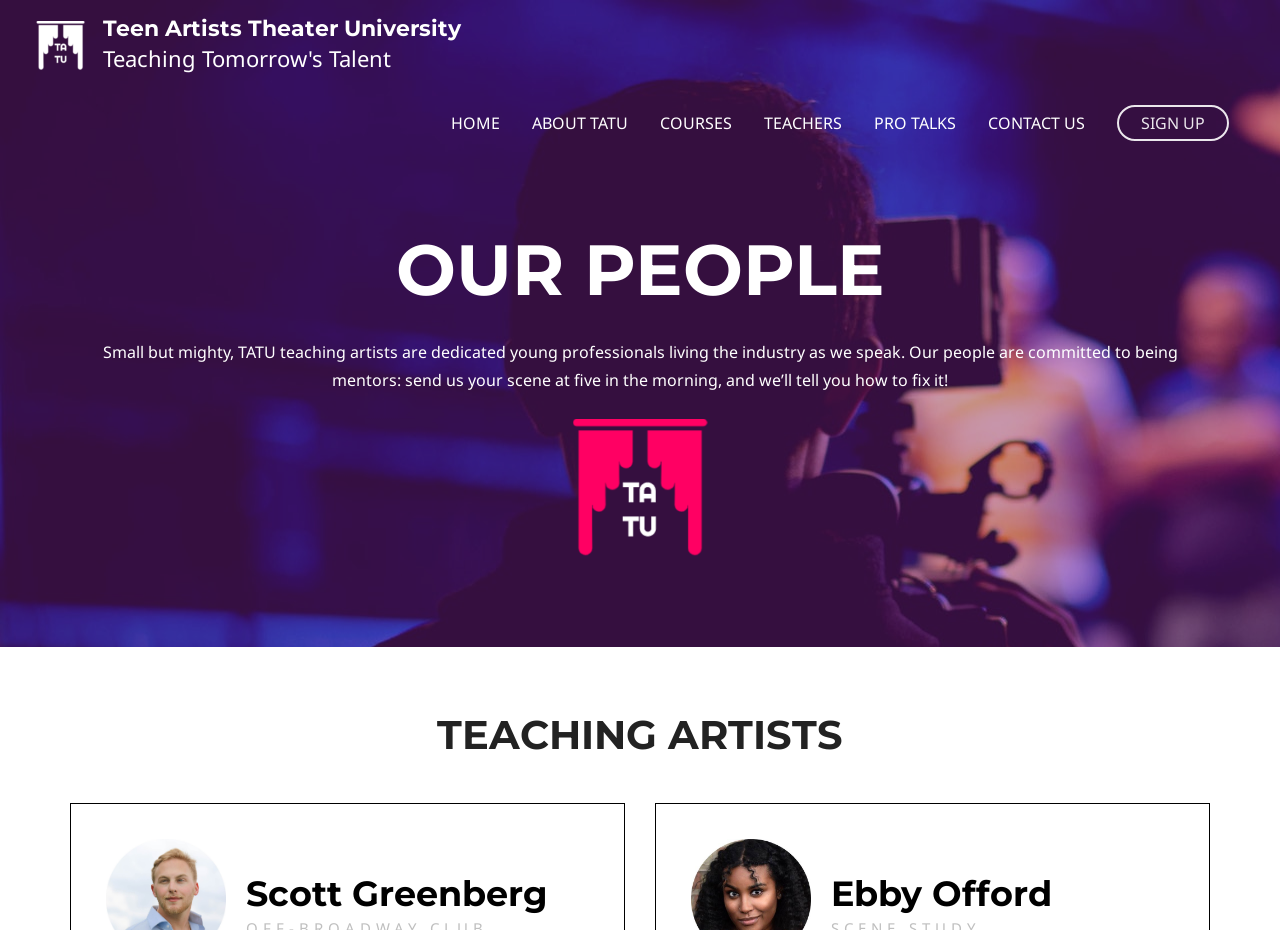Indicate the bounding box coordinates of the element that must be clicked to execute the instruction: "learn about TATU". The coordinates should be given as four float numbers between 0 and 1, i.e., [left, top, right, bottom].

[0.403, 0.098, 0.503, 0.167]